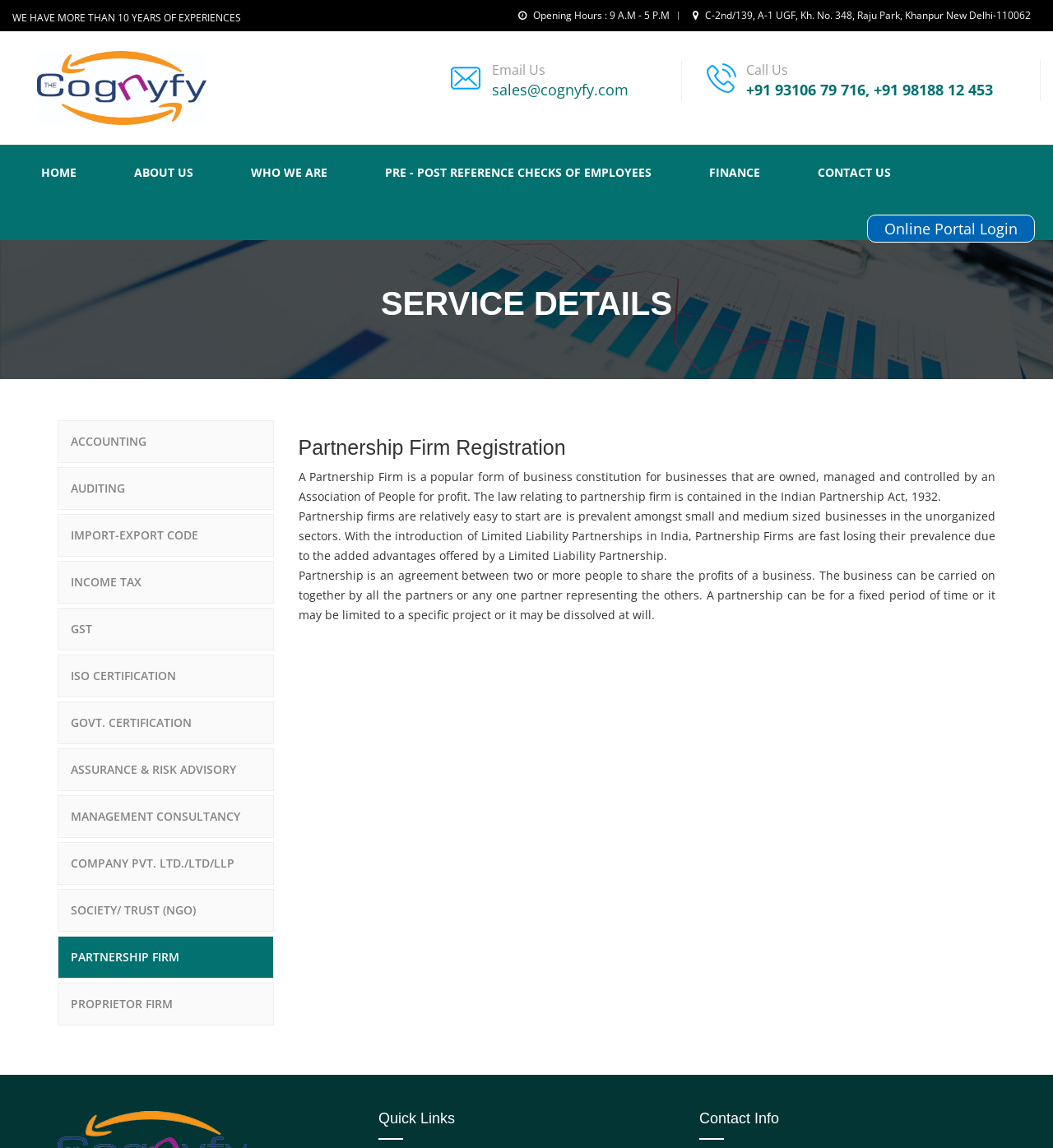Identify the bounding box coordinates of the clickable region necessary to fulfill the following instruction: "Click on HOME". The bounding box coordinates should be four float numbers between 0 and 1, i.e., [left, top, right, bottom].

[0.012, 0.126, 0.1, 0.175]